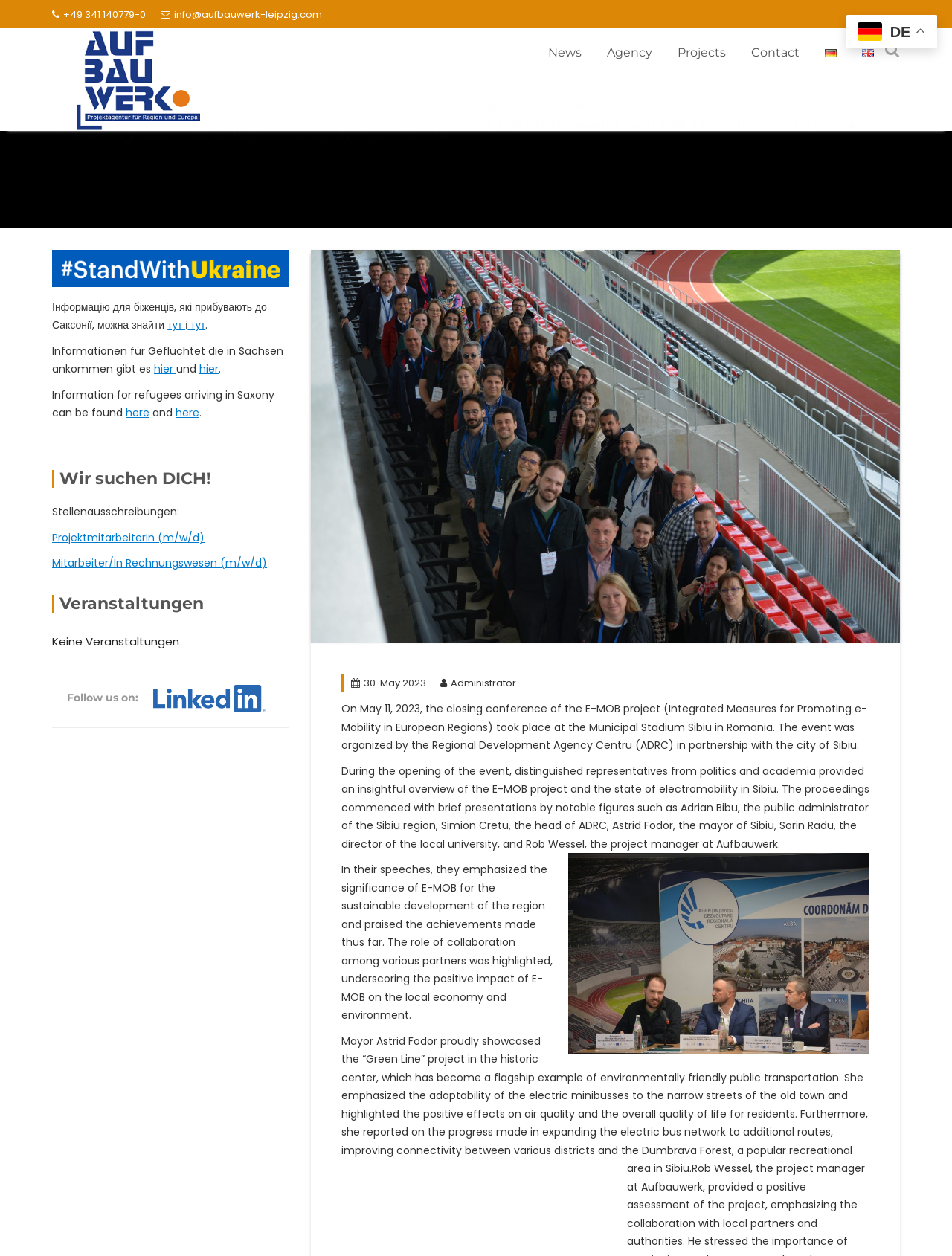How many languages can the website be switched to?
Using the image, provide a concise answer in one word or a short phrase.

2